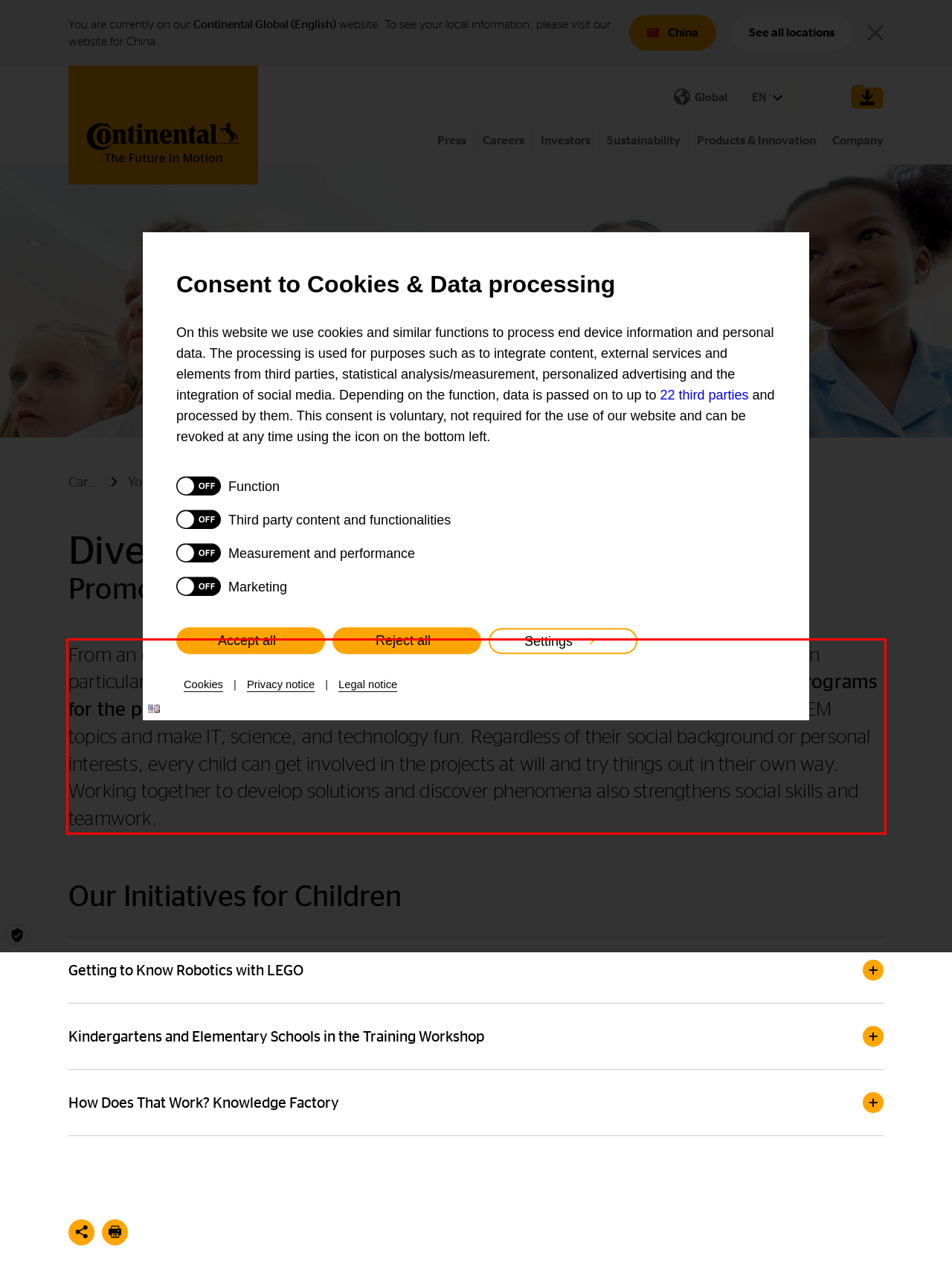You are presented with a webpage screenshot featuring a red bounding box. Perform OCR on the text inside the red bounding box and extract the content.

From an early age, children want to discover the world. Technology and natural sciences, in particular, are a source of enthusiasm and wonder. That’s why we are involved in various programs for the promotion of young talent via “Diverse for Children,” which promote interest in STEM topics and make IT, science, and technology fun. Regardless of their social background or personal interests, every child can get involved in the projects at will and try things out in their own way. Working together to develop solutions and discover phenomena also strengthens social skills and teamwork.